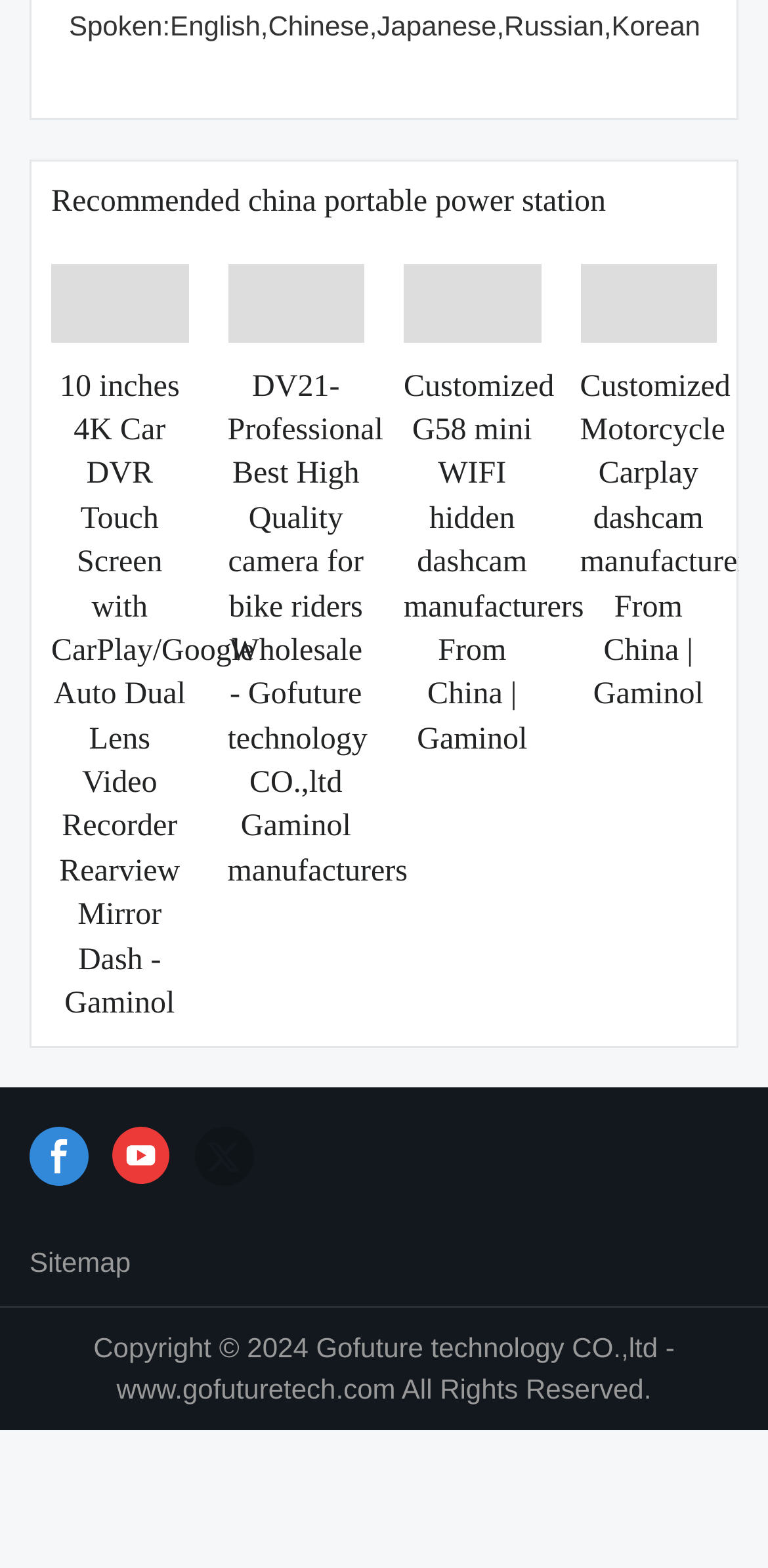Please identify the bounding box coordinates of the clickable area that will fulfill the following instruction: "Explore the Customized Motorcycle Carplay dashcam manufacturers From China". The coordinates should be in the format of four float numbers between 0 and 1, i.e., [left, top, right, bottom].

[0.755, 0.236, 0.99, 0.454]